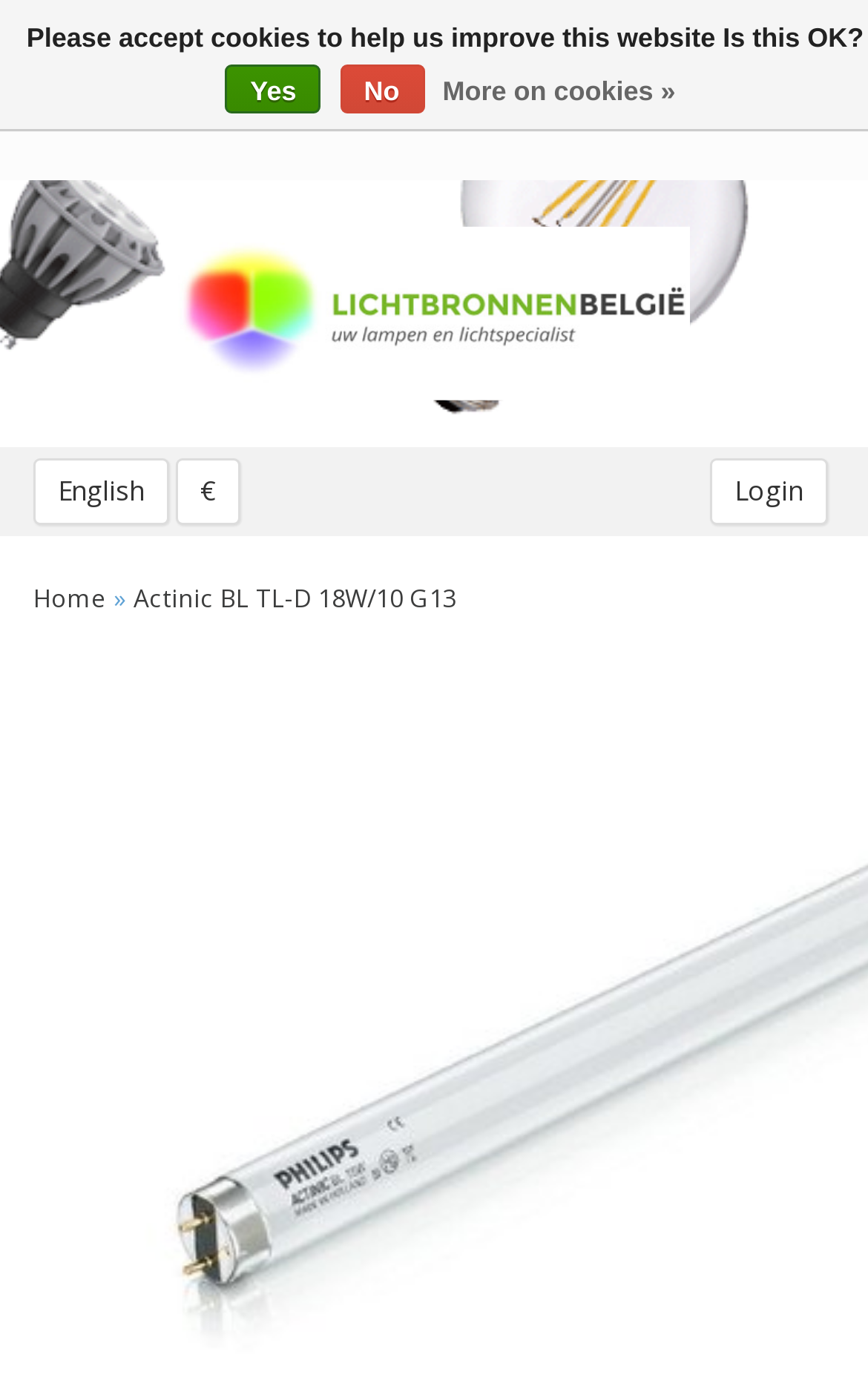Find the bounding box coordinates of the area to click in order to follow the instruction: "switch to English".

[0.038, 0.327, 0.195, 0.375]